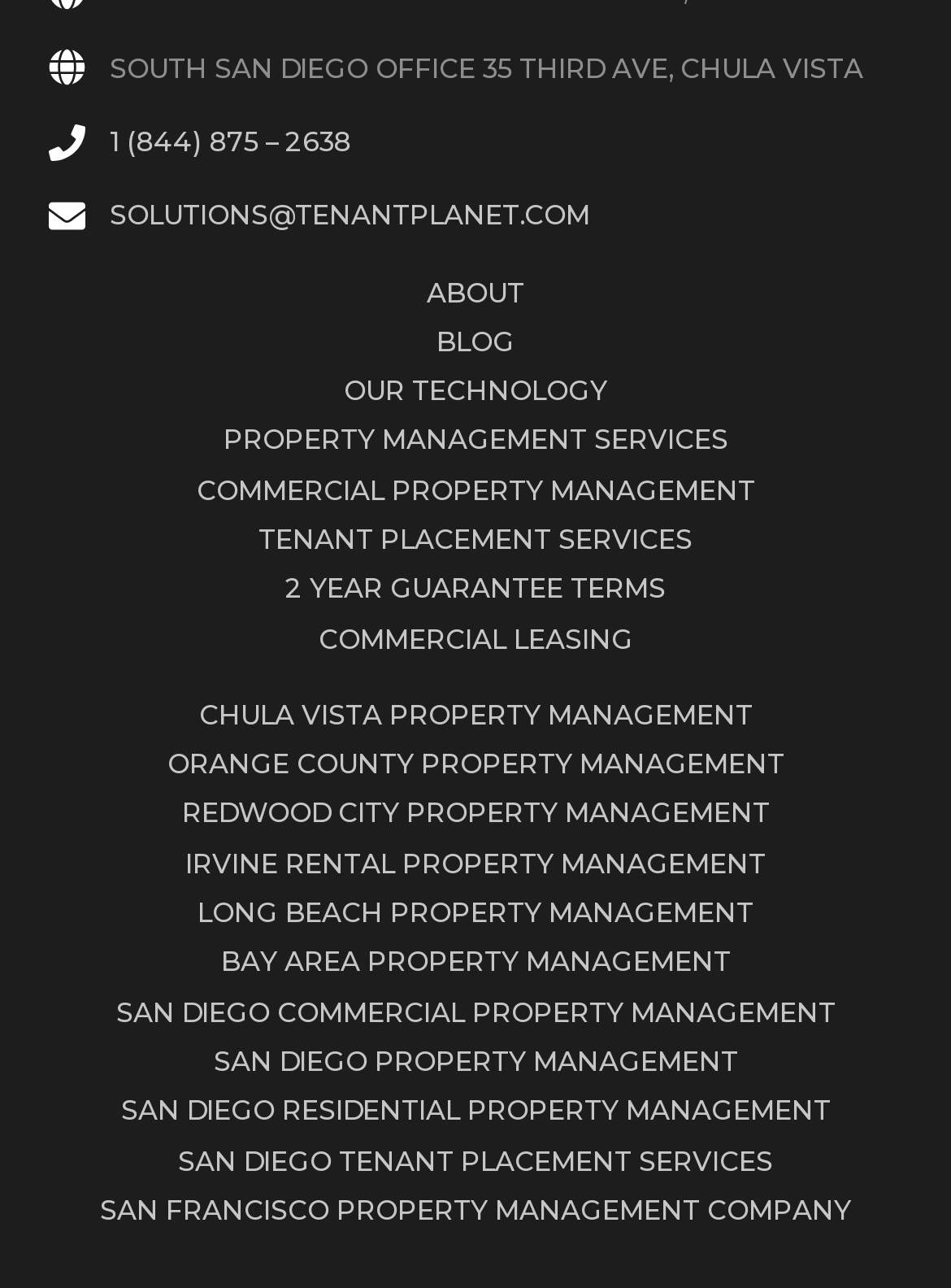Refer to the element description Blog and identify the corresponding bounding box in the screenshot. Format the coordinates as (top-left x, top-left y, bottom-right x, bottom-right y) with values in the range of 0 to 1.

[0.459, 0.252, 0.541, 0.278]